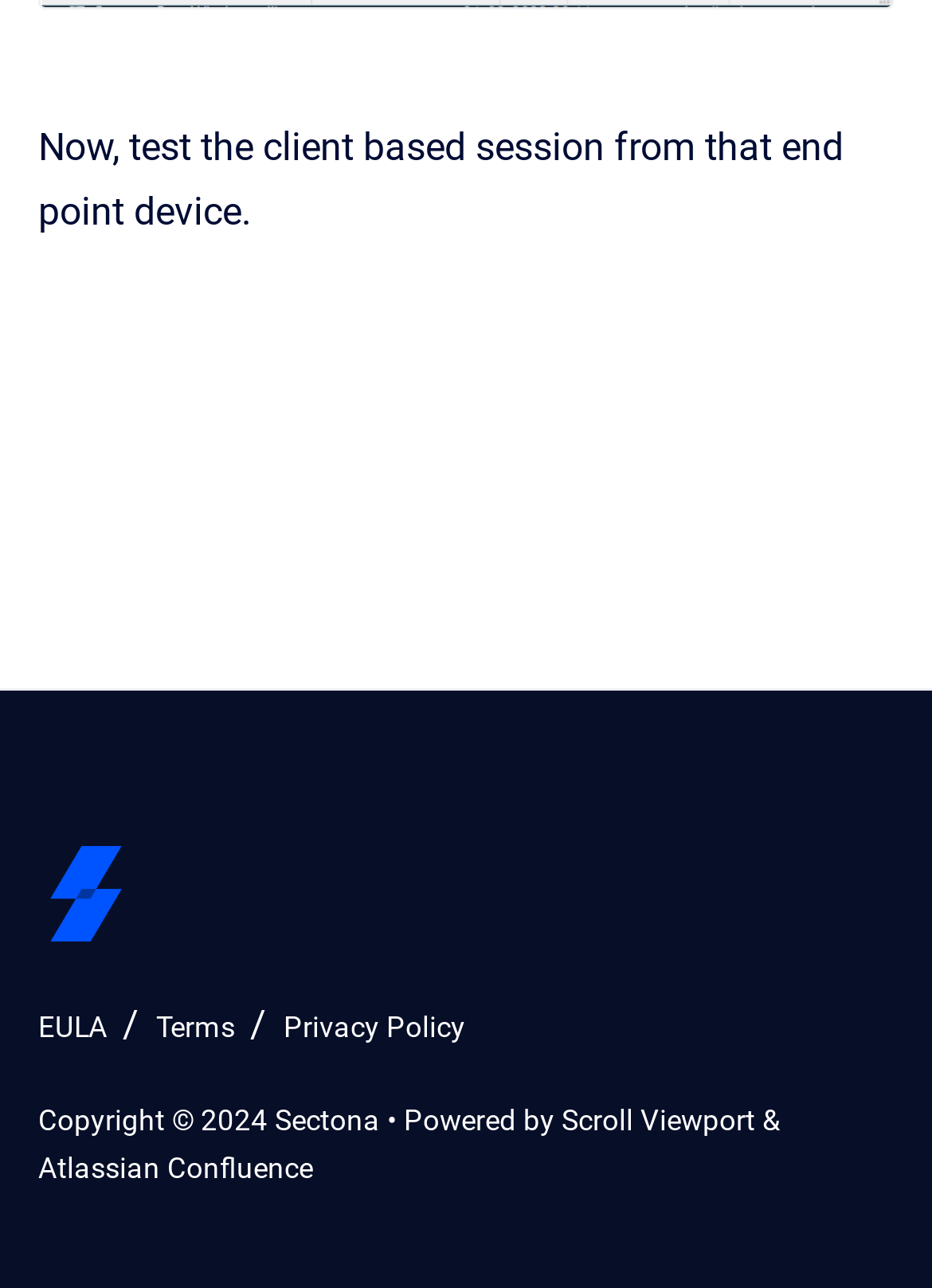How many links are at the bottom of the webpage?
Using the information from the image, give a concise answer in one word or a short phrase.

5